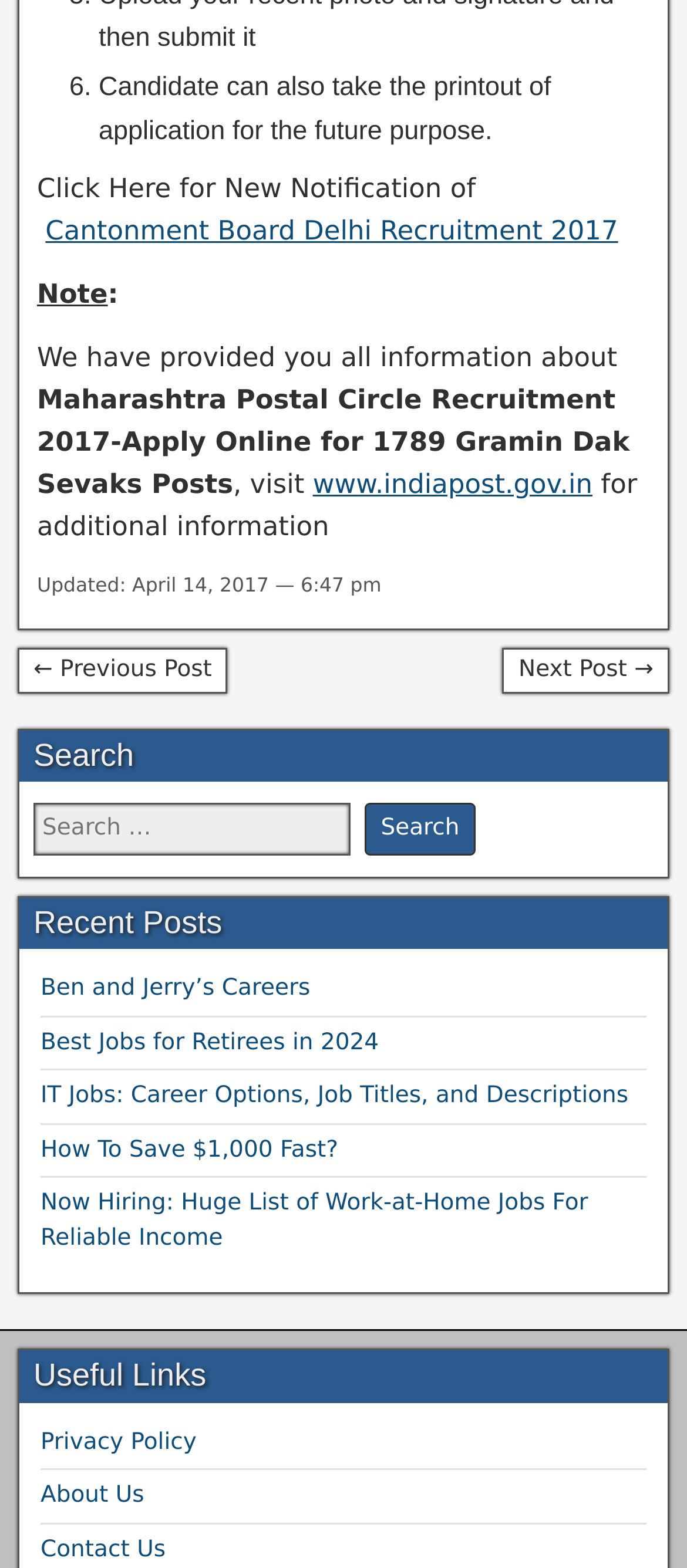Find the bounding box coordinates of the clickable region needed to perform the following instruction: "View recent posts". The coordinates should be provided as four float numbers between 0 and 1, i.e., [left, top, right, bottom].

[0.028, 0.572, 0.972, 0.606]